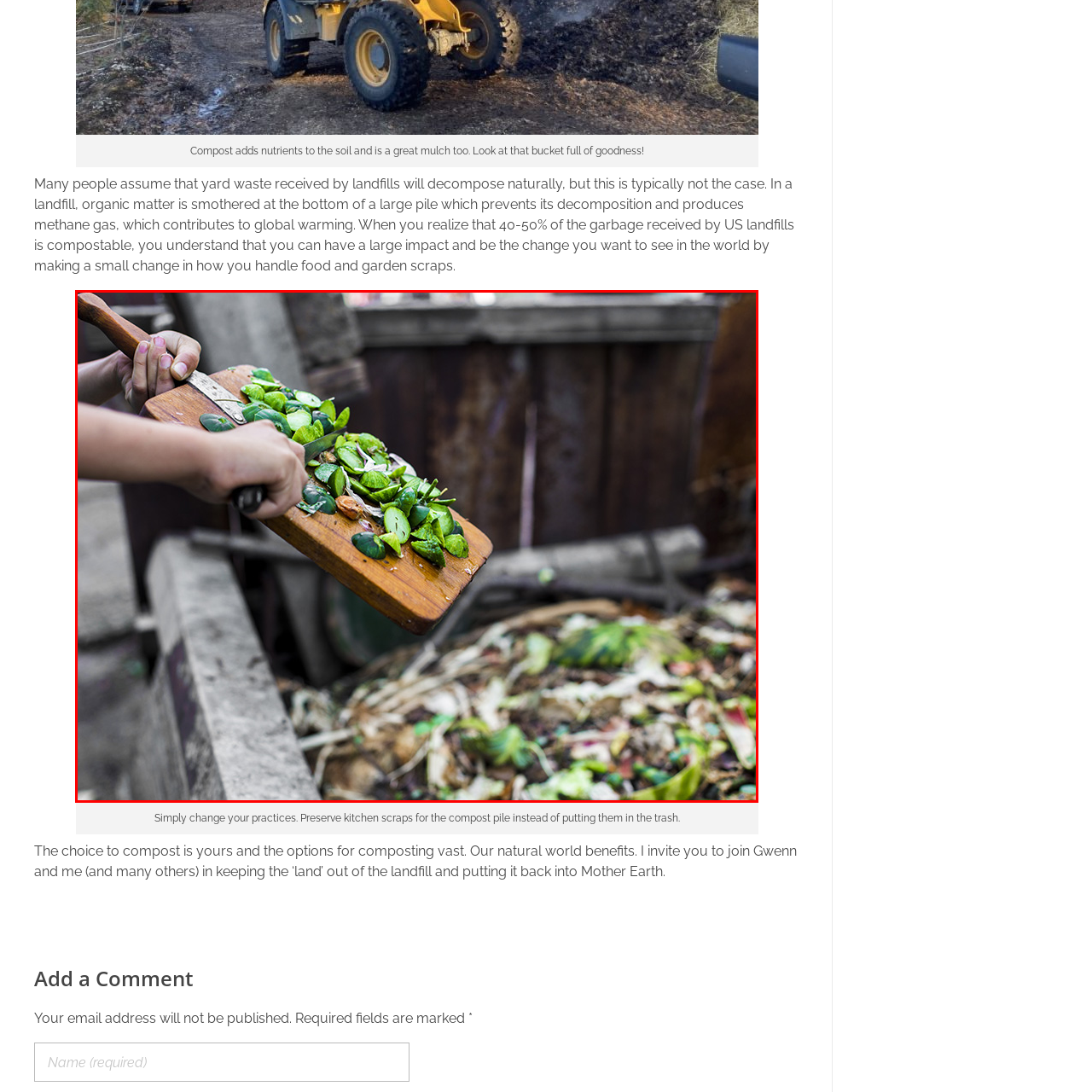What is the purpose of saving kitchen scraps?
Analyze the image segment within the red bounding box and respond to the question using a single word or brief phrase.

Reduce greenhouse gas emissions